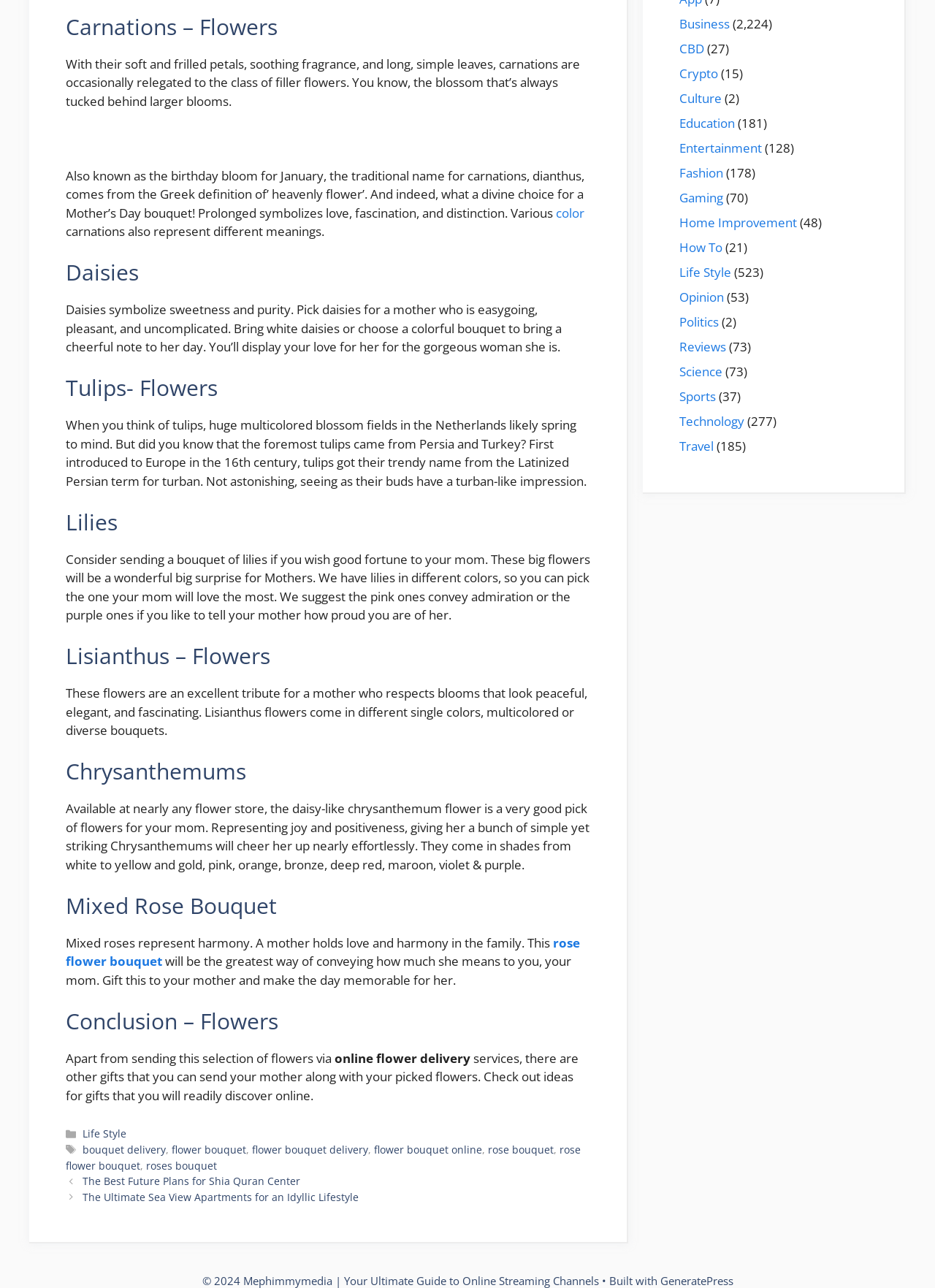How many categories are listed in the footer of the webpage?
Please craft a detailed and exhaustive response to the question.

The footer of the webpage lists two categories: 'Categories' and 'Tags'. Under 'Categories', there are several links to different categories, and under 'Tags', there are several links to different tags.